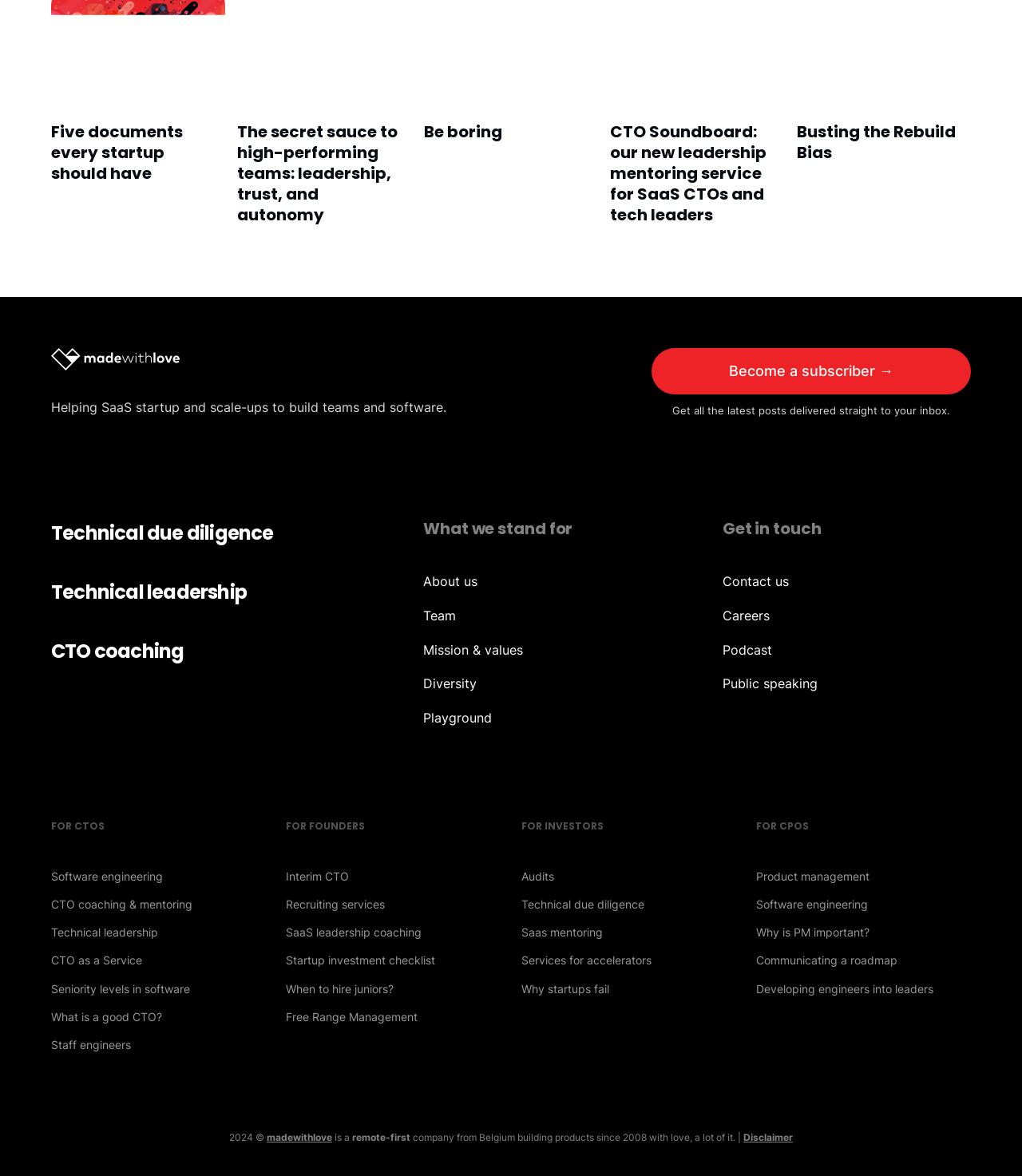What is the company's name?
Look at the image and respond to the question as thoroughly as possible.

The company's name is 'madewithlove' which can be found in the top-left corner of the webpage, inside a link element with the text 'madewithlove home'.